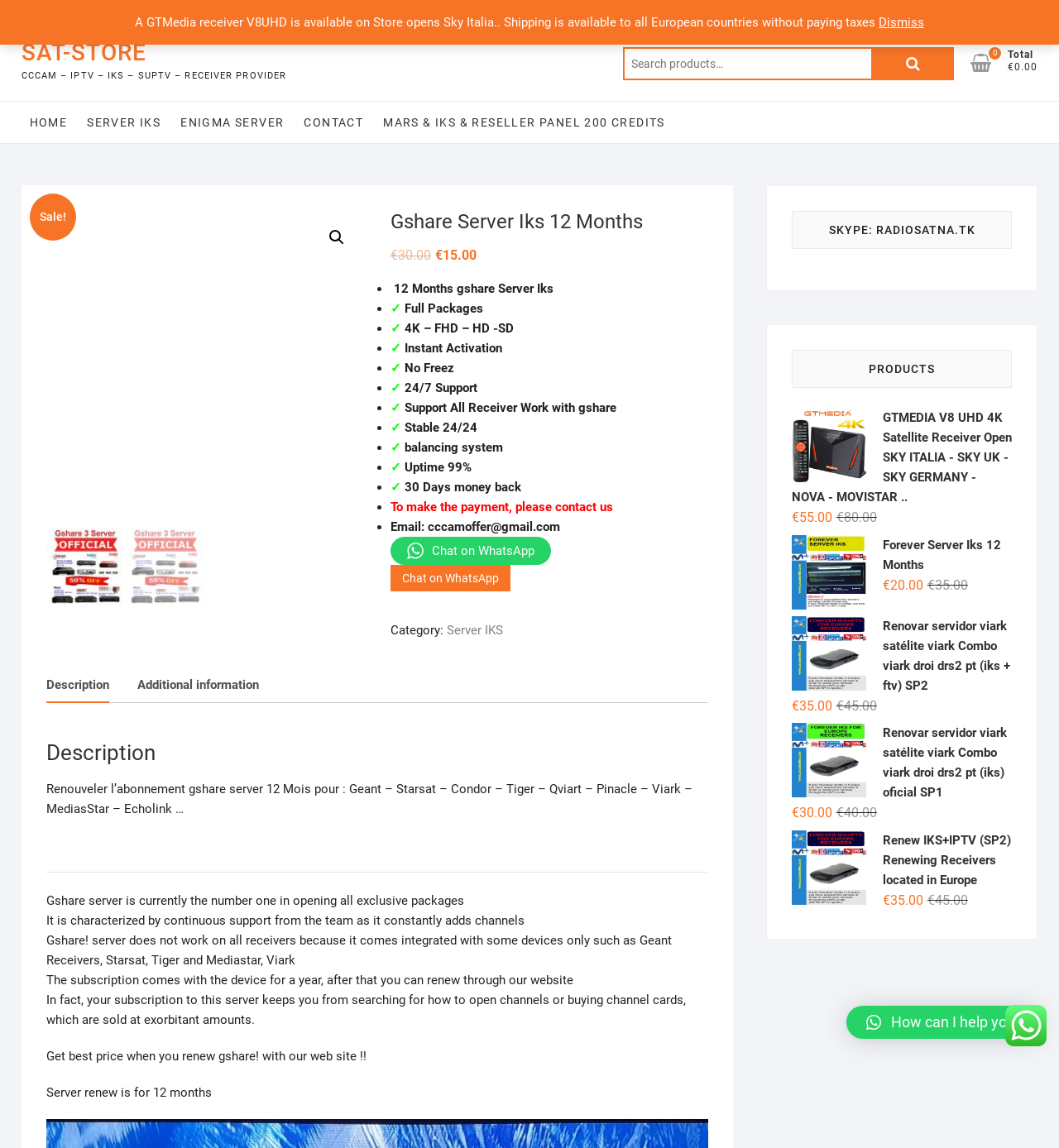Identify the bounding box coordinates of the area that should be clicked in order to complete the given instruction: "Chat on WhatsApp". The bounding box coordinates should be four float numbers between 0 and 1, i.e., [left, top, right, bottom].

[0.369, 0.492, 0.482, 0.515]